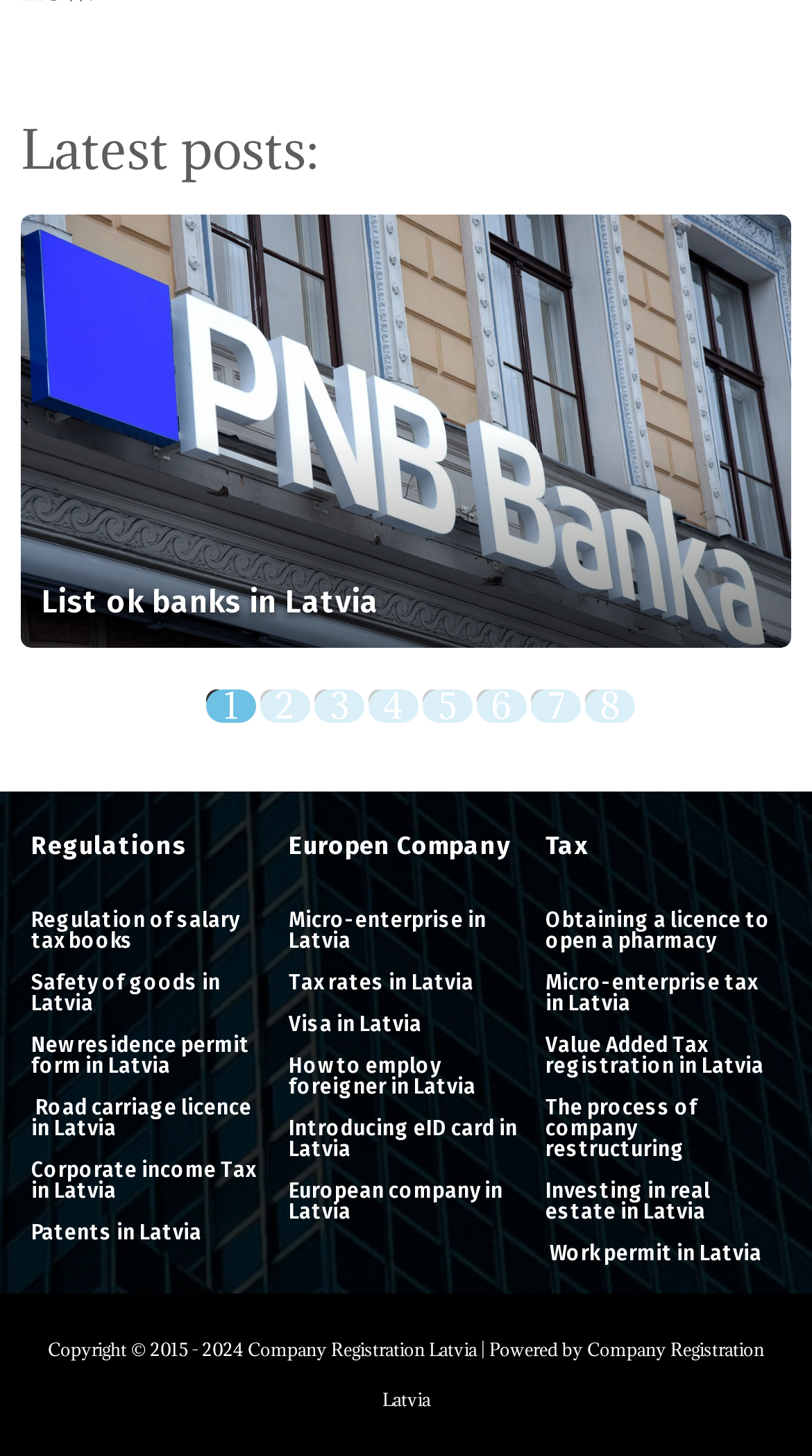How many links are under the 'Regulations' heading?
Refer to the image and offer an in-depth and detailed answer to the question.

Under the 'Regulations' heading, there are five links: 'Regulation of salary tax books', 'Safety of goods in Latvia', 'New residence permit form in Latvia', 'Road carriage licence in Latvia', and 'Corporate income Tax in Latvia'.